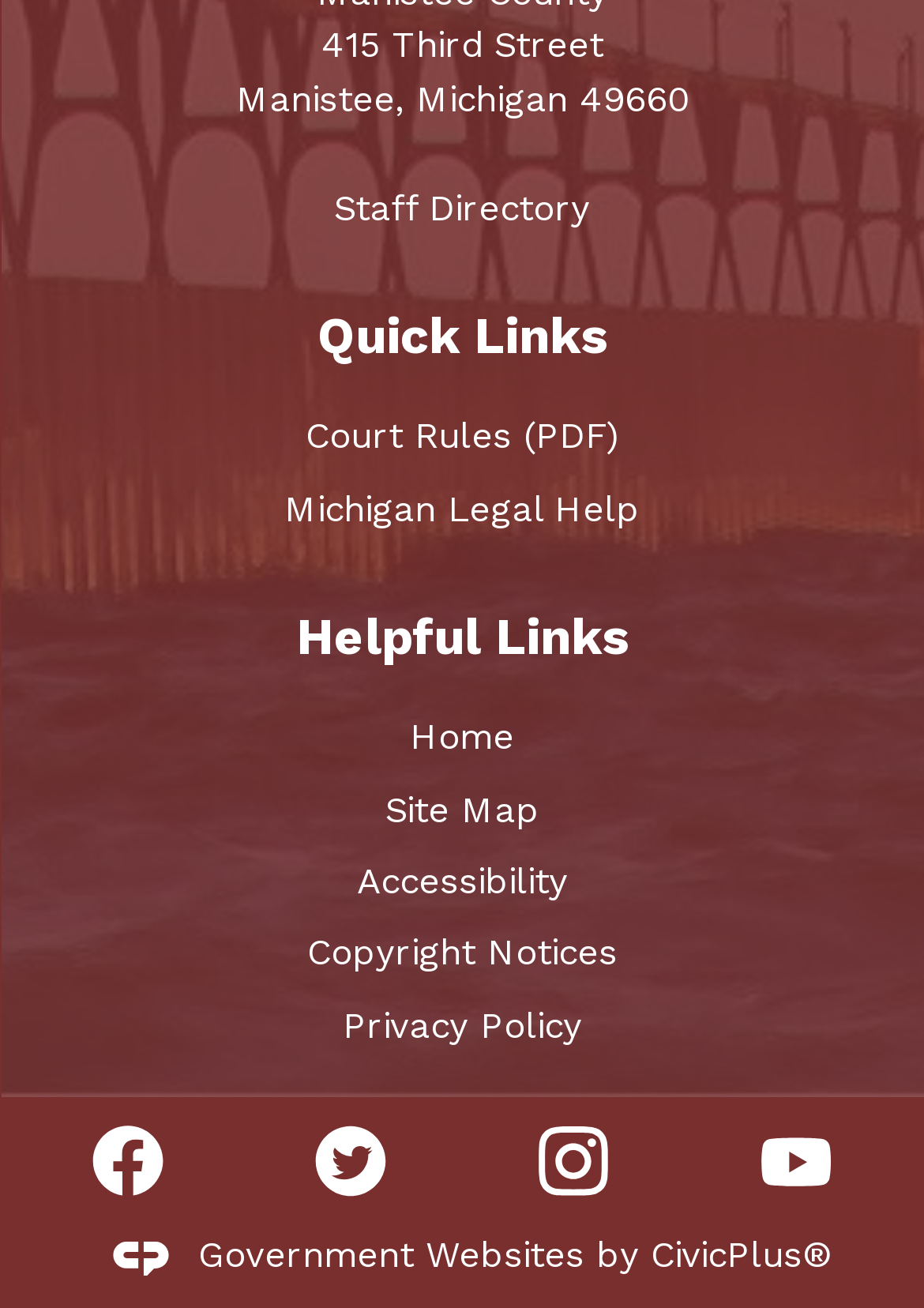Pinpoint the bounding box coordinates for the area that should be clicked to perform the following instruction: "Visit Michigan Legal Help".

[0.308, 0.373, 0.692, 0.405]